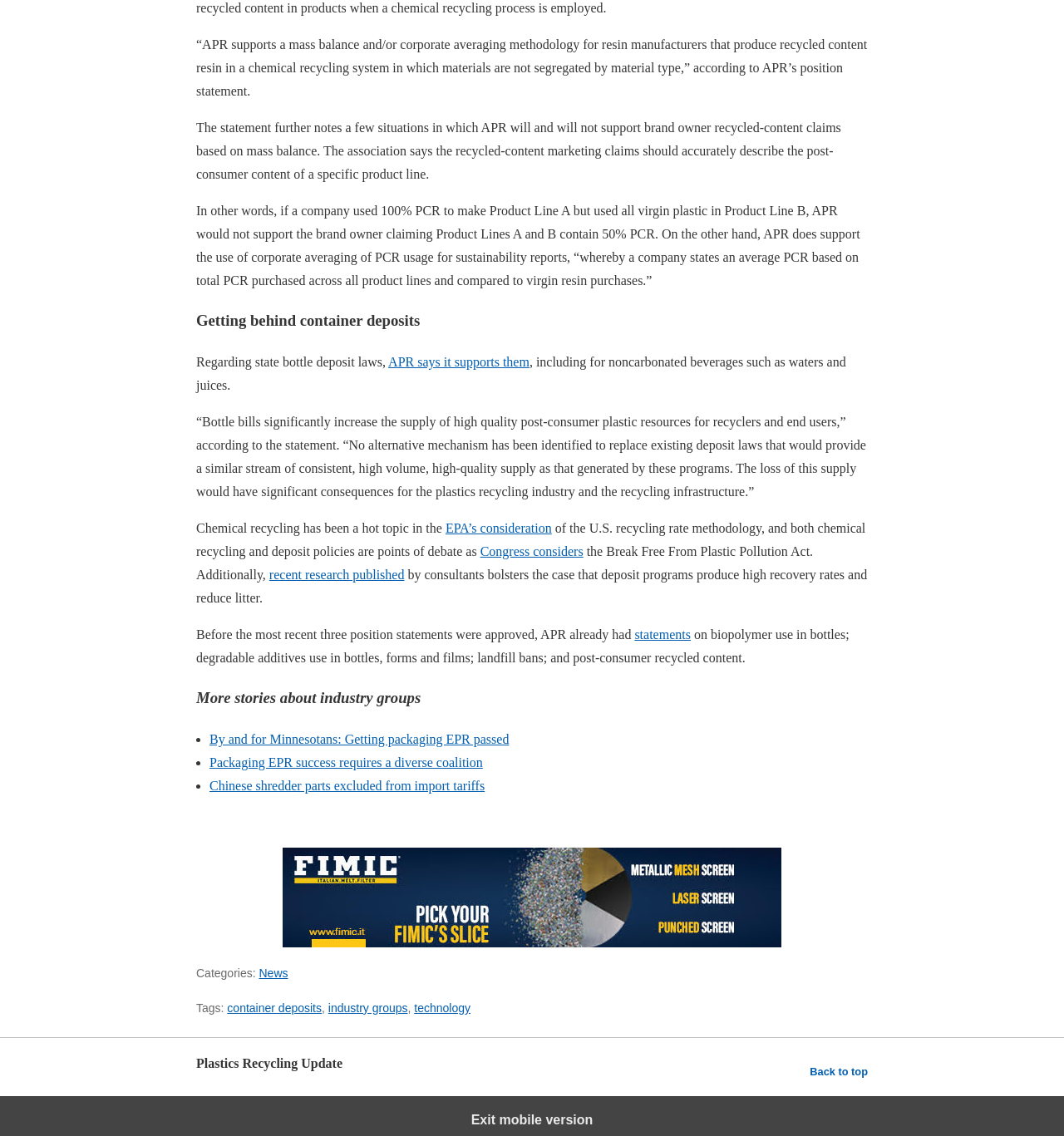Predict the bounding box coordinates of the area that should be clicked to accomplish the following instruction: "Go back to top by clicking the link". The bounding box coordinates should consist of four float numbers between 0 and 1, i.e., [left, top, right, bottom].

[0.761, 0.934, 0.816, 0.953]